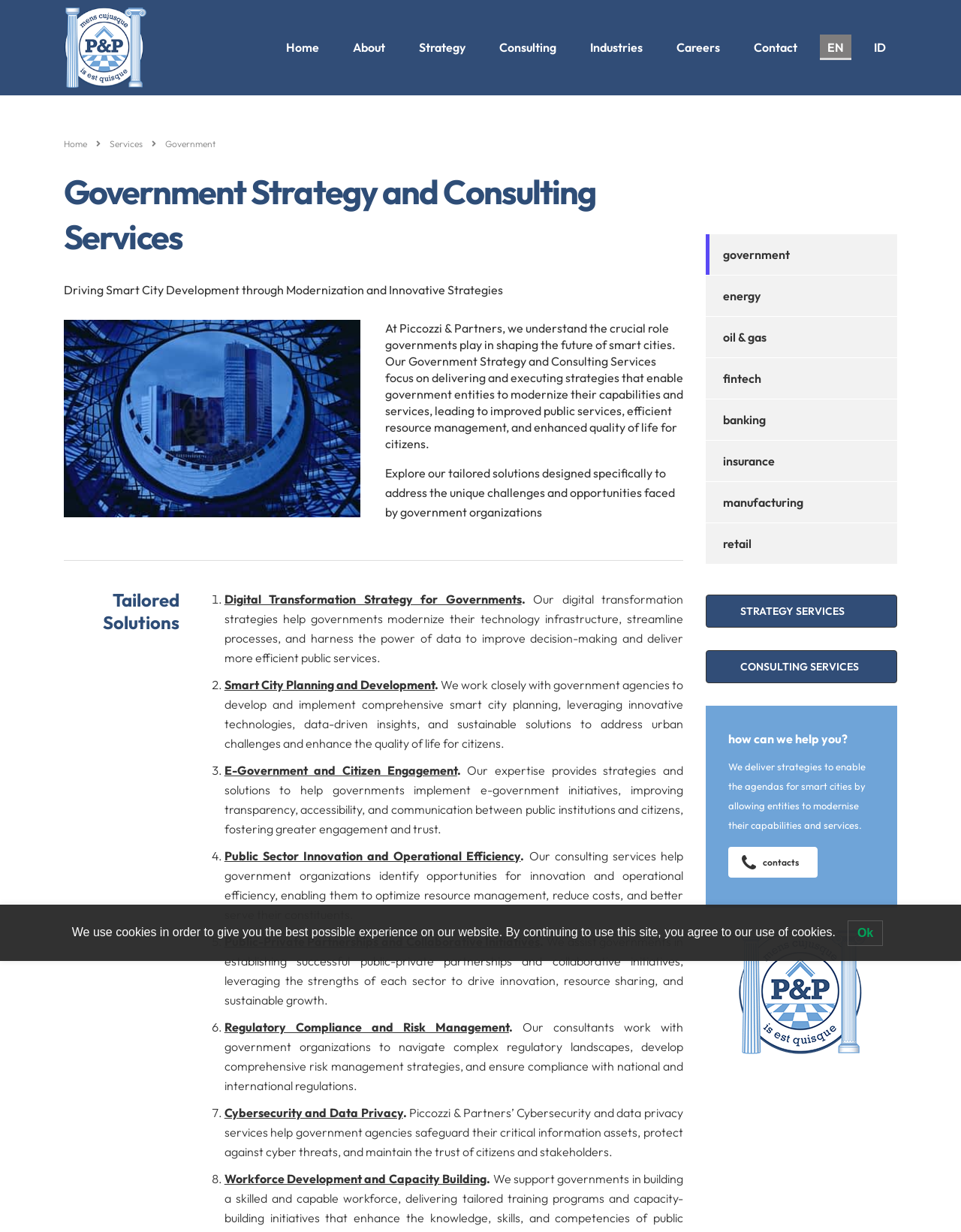Given the description: "Our Company", determine the bounding box coordinates of the UI element. The coordinates should be formatted as four float numbers between 0 and 1, [left, top, right, bottom].

None